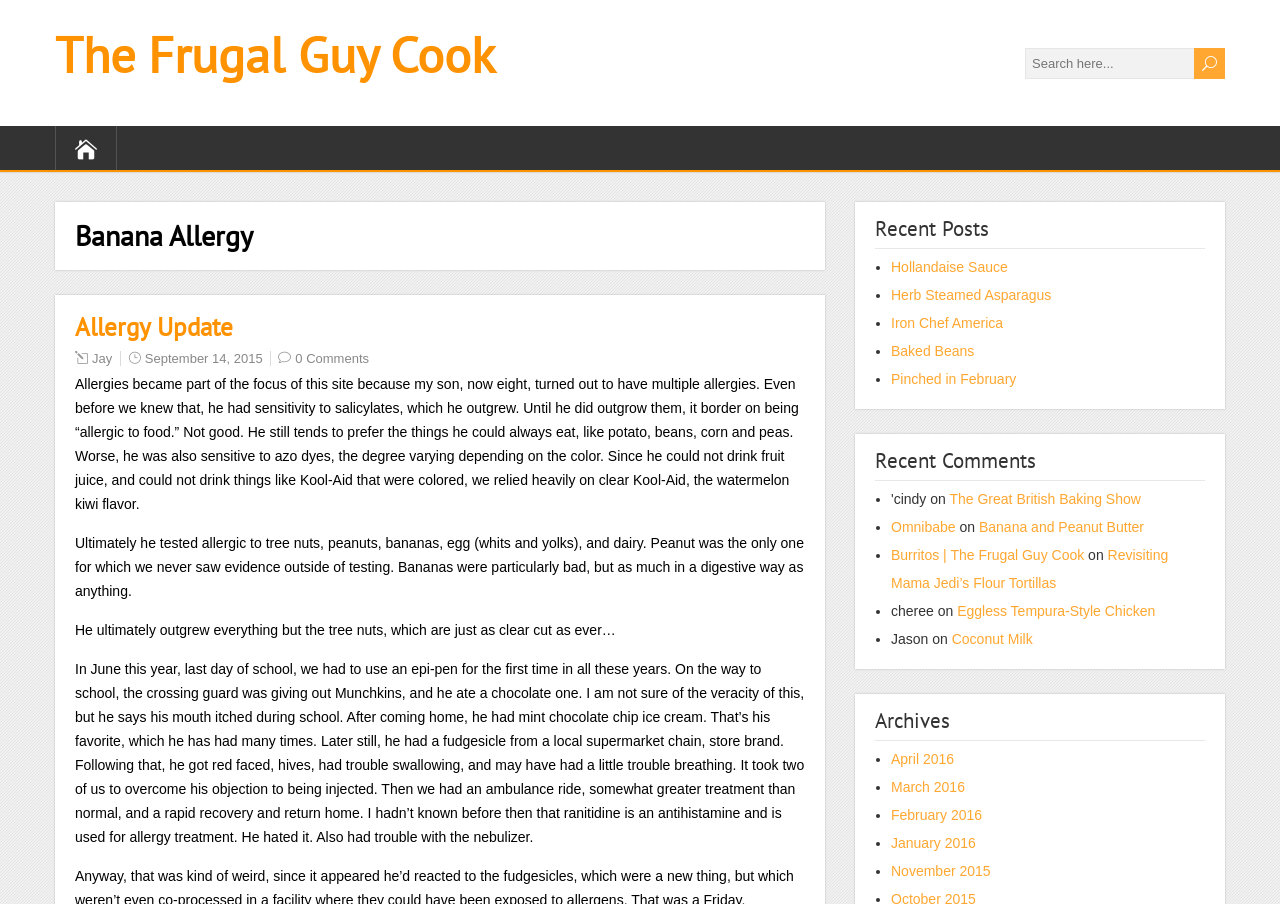Show me the bounding box coordinates of the clickable region to achieve the task as per the instruction: "Check recent comments".

[0.684, 0.494, 0.809, 0.524]